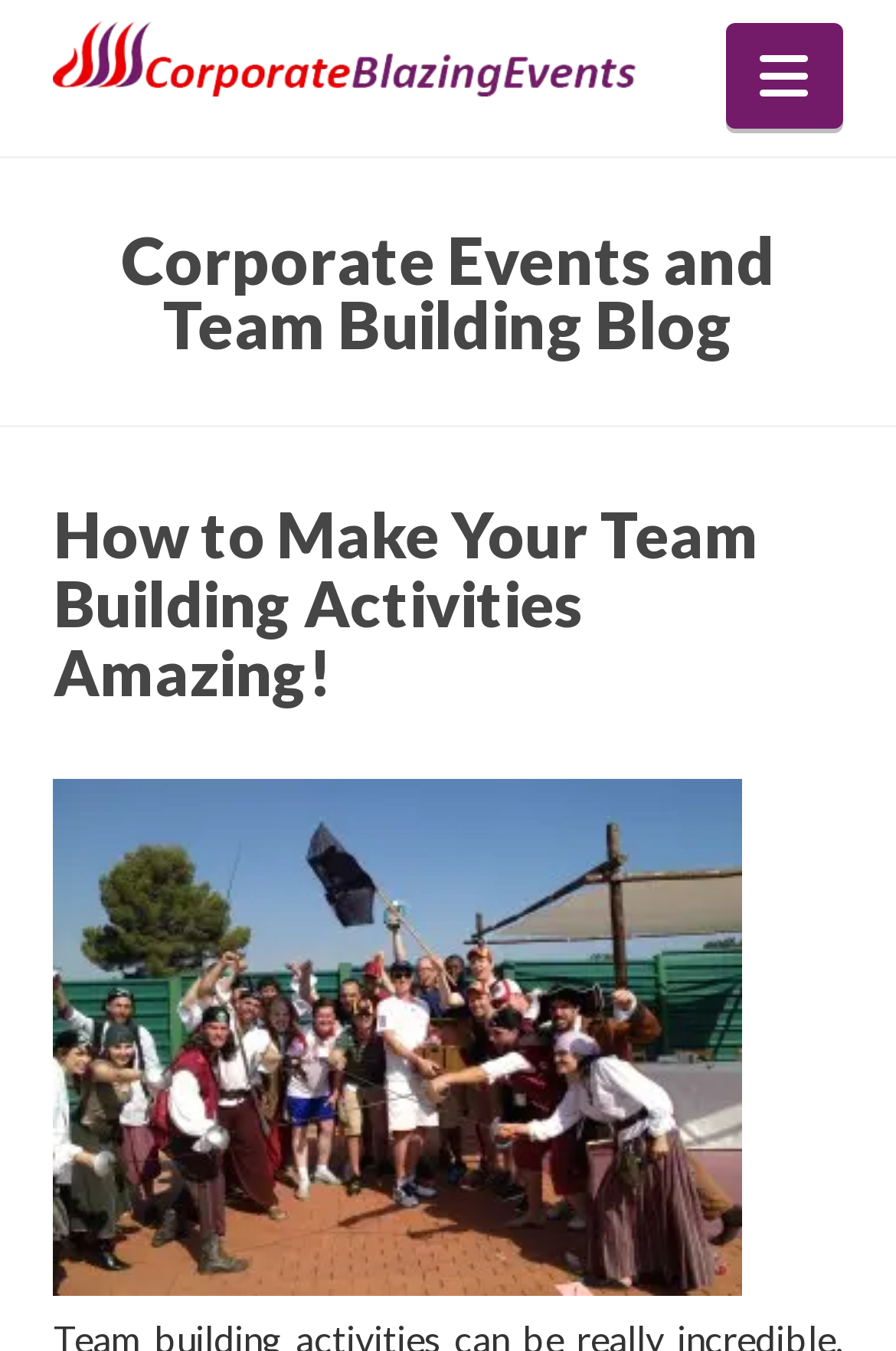What is the name of the company?
Look at the image and answer the question with a single word or phrase.

Corporate Blazing Events